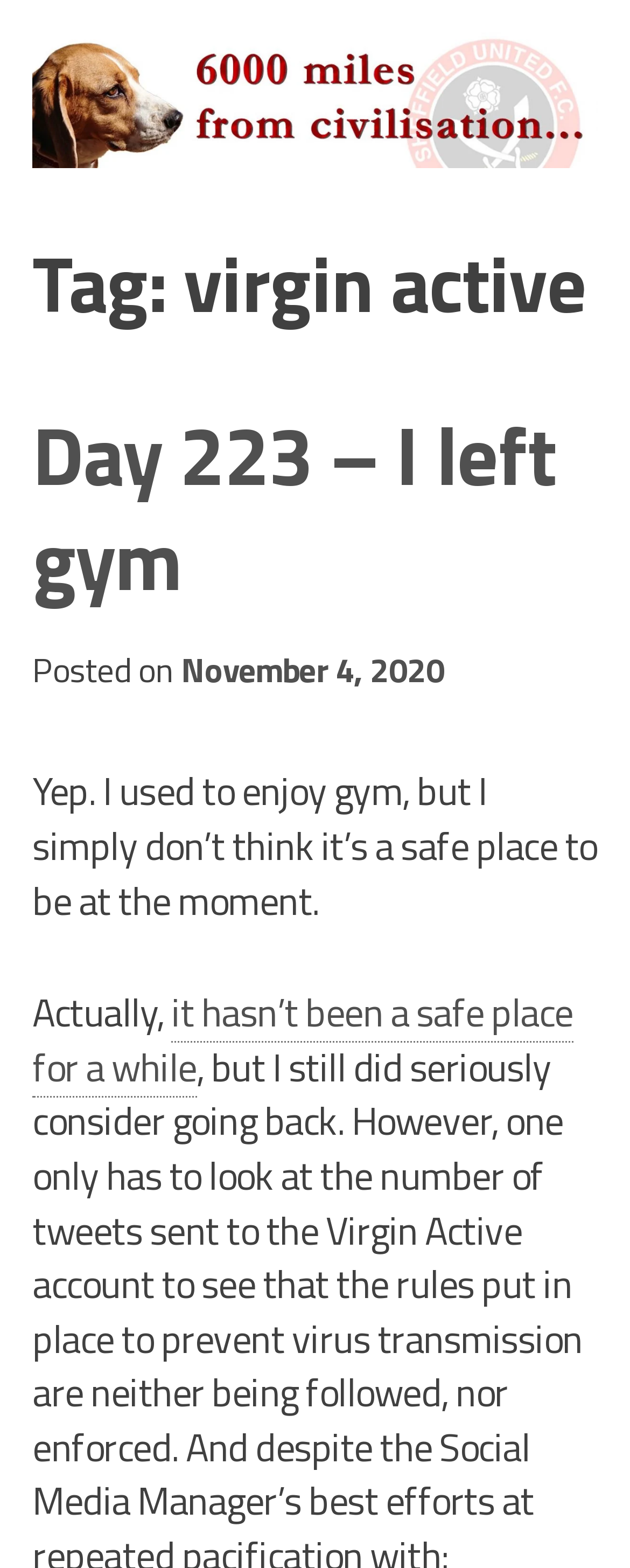For the given element description November 4, 2020November 4, 2020, determine the bounding box coordinates of the UI element. The coordinates should follow the format (top-left x, top-left y, bottom-right x, bottom-right y) and be within the range of 0 to 1.

[0.287, 0.41, 0.705, 0.443]